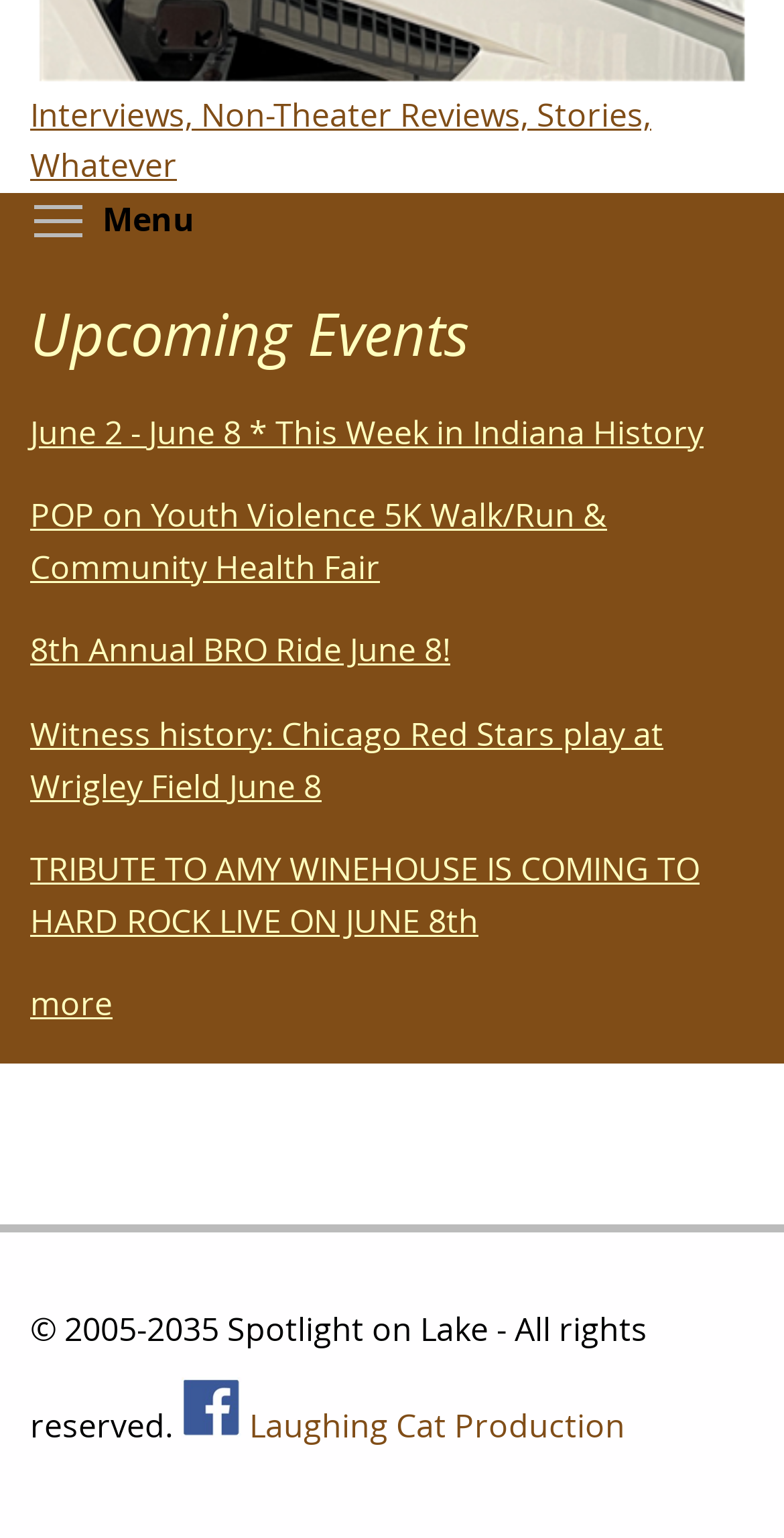Based on the element description: "Laughing Cat Production", identify the bounding box coordinates for this UI element. The coordinates must be four float numbers between 0 and 1, listed as [left, top, right, bottom].

[0.318, 0.912, 0.797, 0.941]